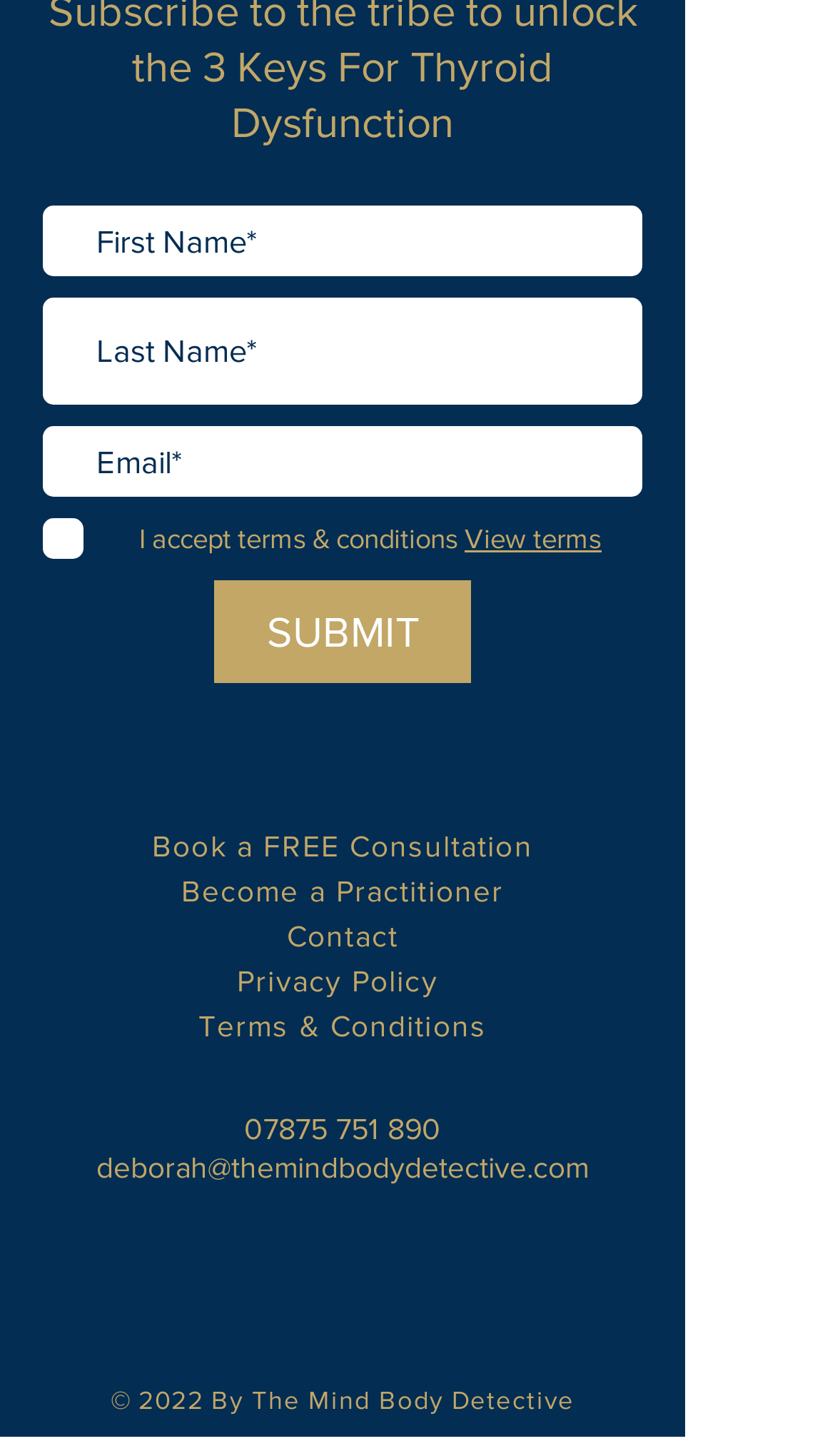What is the label of the first text box?
Please ensure your answer is as detailed and informative as possible.

The first text box has a label 'First Name*' which indicates that it is a required field.